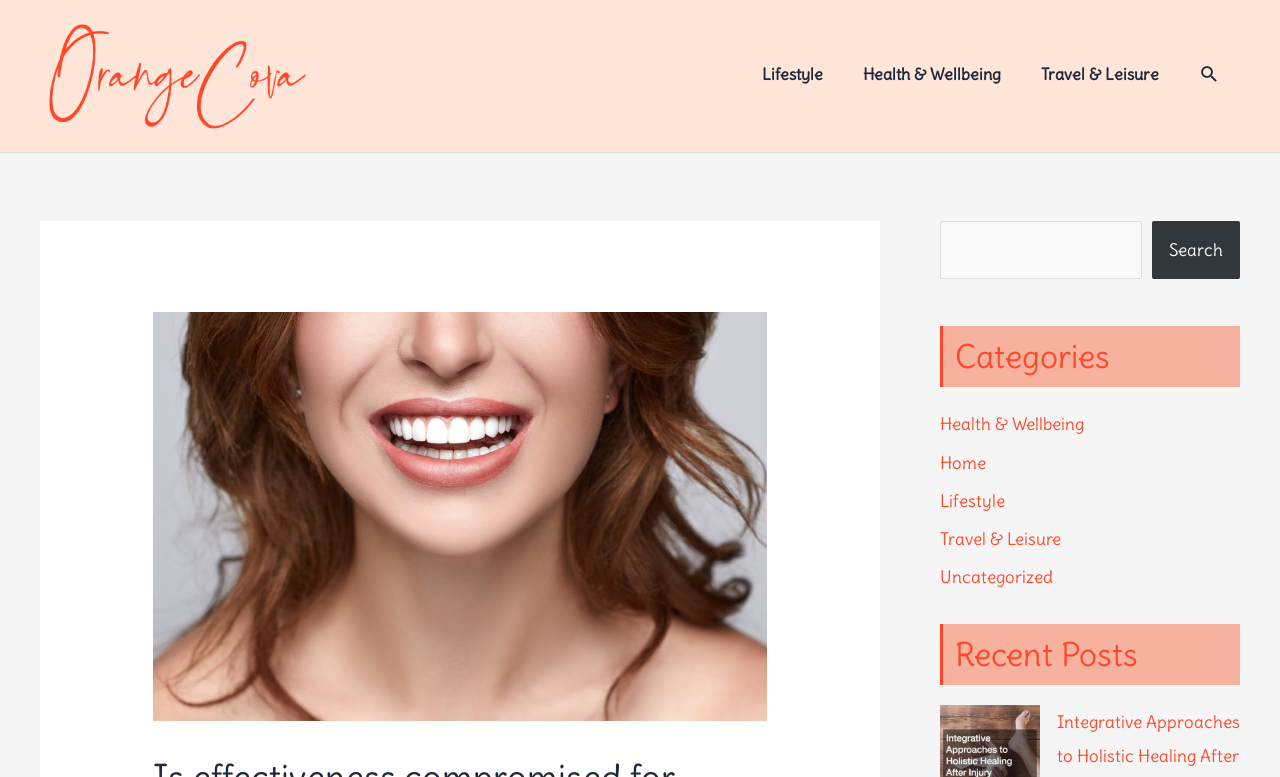Locate the bounding box of the UI element with the following description: "alt="orangecova logo"".

[0.031, 0.077, 0.246, 0.105]